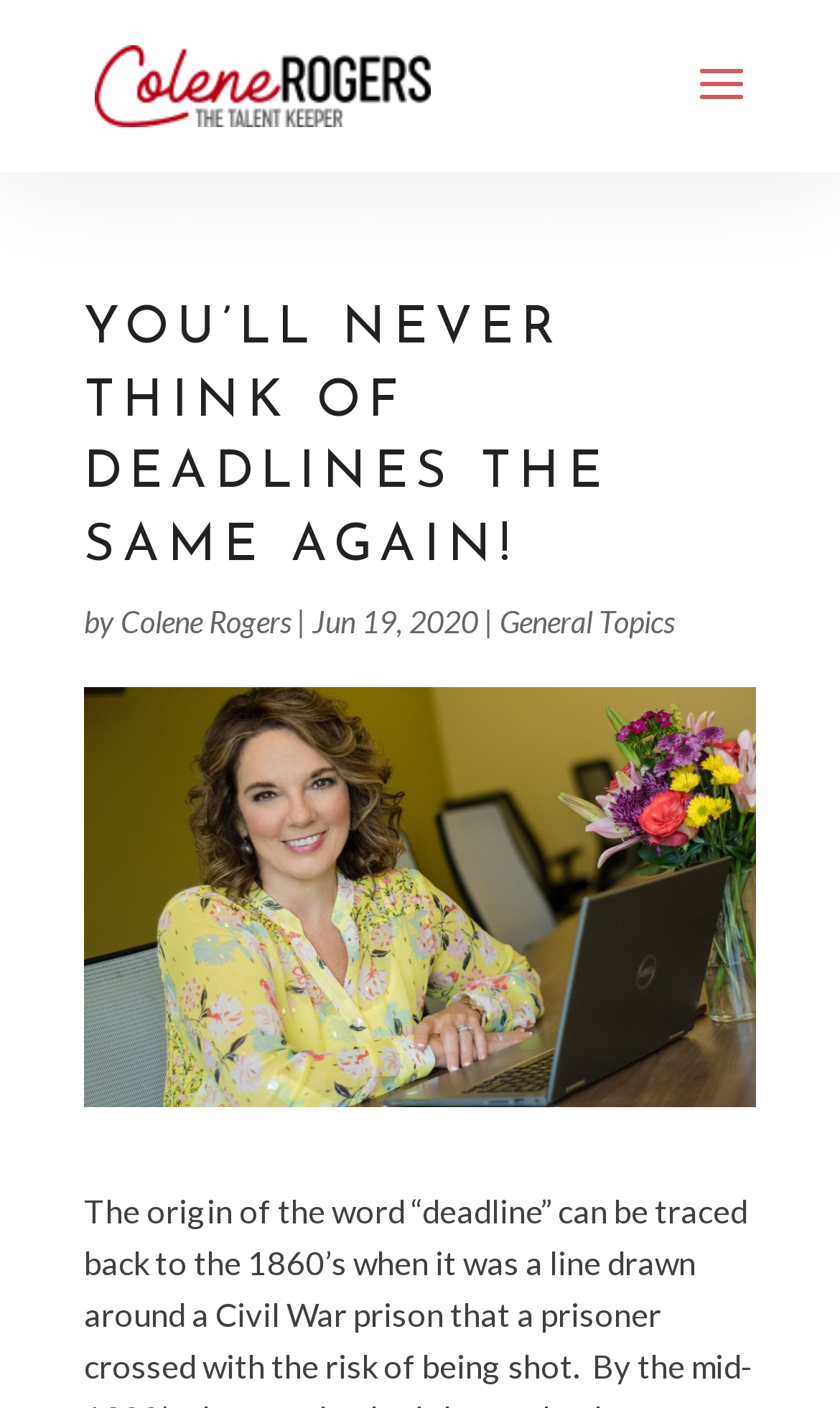Please respond to the question using a single word or phrase:
Who is the author of the article?

Colene Rogers